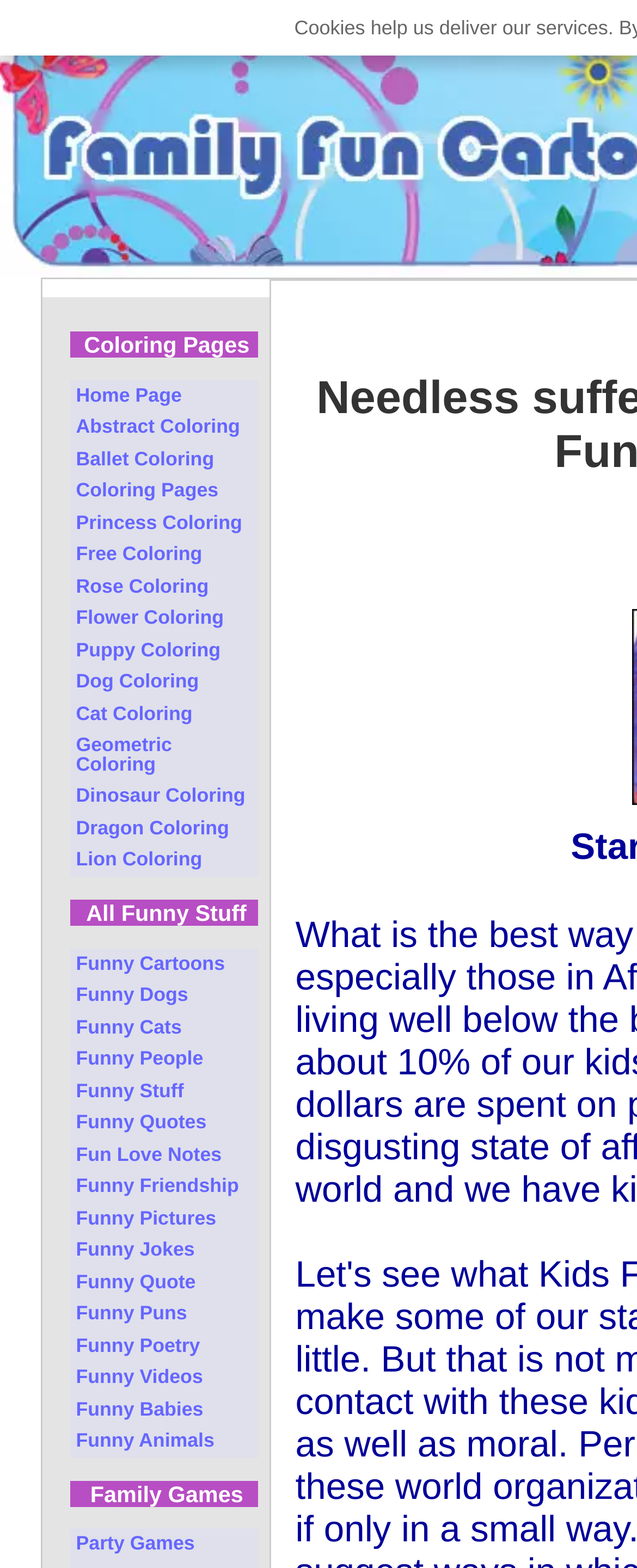Explain the contents of the webpage comprehensively.

This webpage appears to be a portal for various fun and entertainment resources, with a focus on children. At the top, there is a heading that reads "Needless suffering Children - Let's see if Fun Club can help!" which suggests that the website may be related to a charitable organization or initiative.

Below the heading, there is a table cell that contains a collection of links, organized into three categories. The first category is related to coloring pages, with links to specific themes such as abstract, ballet, princess, and more. There are 12 links in total, each with a distinct theme.

The second category is labeled "All Funny Stuff" and contains 18 links to various types of humorous content, including cartoons, dogs, cats, people, quotes, and more. These links are stacked vertically, with each one positioned below the previous one.

The third category is labeled "Family Games" and contains a single link to "Party Games". This link is positioned below the "All Funny Stuff" section.

Throughout the webpage, there are no images or other multimedia elements visible. The layout is primarily text-based, with a focus on providing easy access to various fun and entertainment resources.